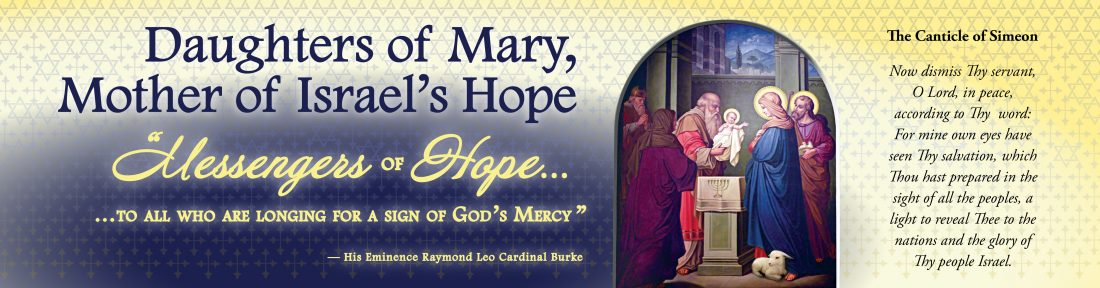What is the background color gradient of the image?
Examine the image and give a concise answer in one word or a short phrase.

Blue to gold